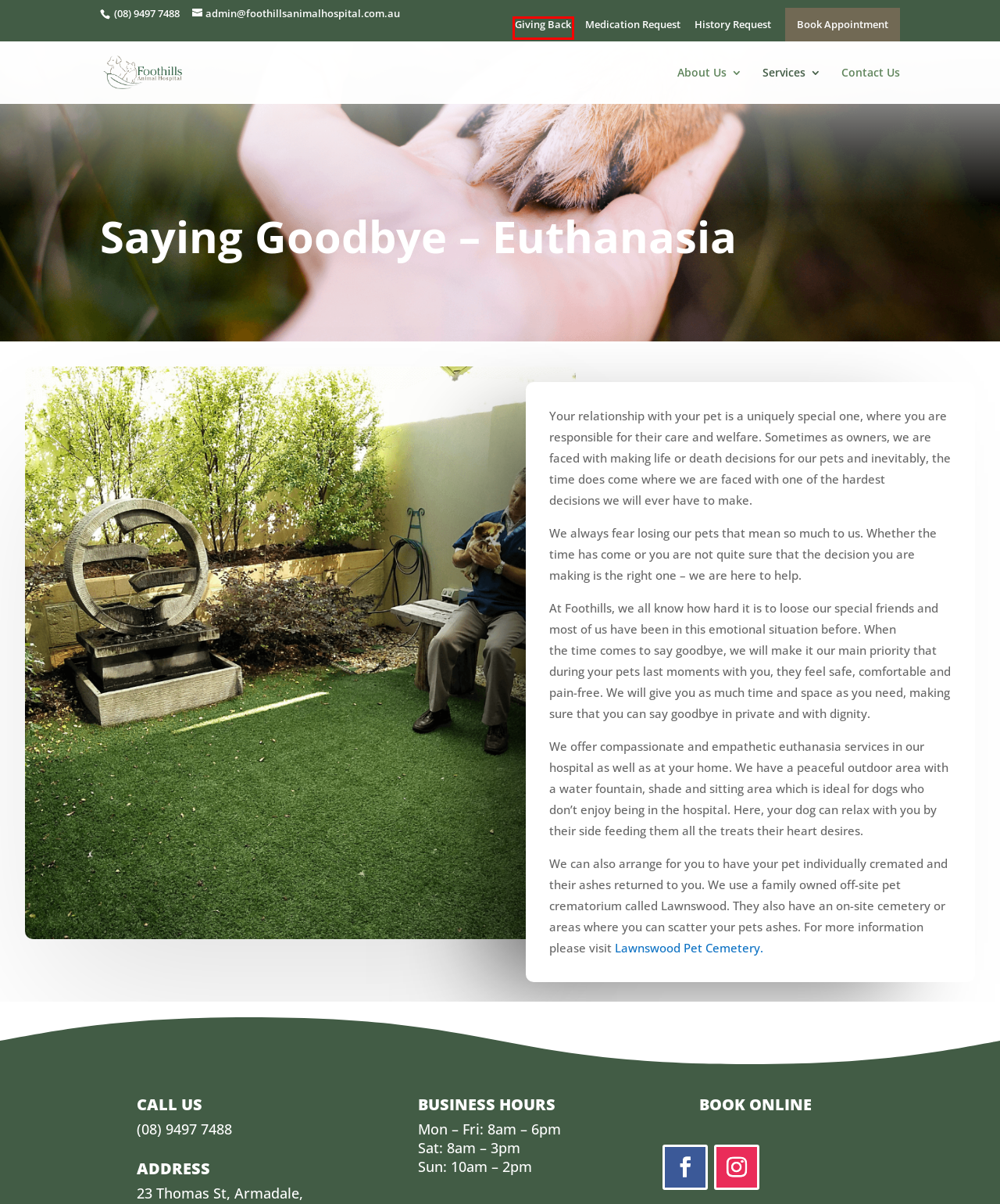Given a screenshot of a webpage with a red bounding box highlighting a UI element, choose the description that best corresponds to the new webpage after clicking the element within the red bounding box. Here are your options:
A. Giving Back - Foothills Animal Hospital | Vet Armadale | Vet Byford
B. Pet Cremation Perth | Lawnswood Pet Cremations, WA
C. Contact Us - Foothills Animal Hospital | Vet Armadale | Vet Byford
D. Privacy Policy - Foothills Animal Hospital | Vet Armadale | Vet Byford
E. Online Booking
F. Home - Foothills Animal Hospital | Vet Armadale | Vet Byford
G. History Request - Foothills Animal Hospital | Vet Armadale | Vet Byford
H. Medication Request - Foothills Animal Hospital | Vet Armadale | Vet Byford

A